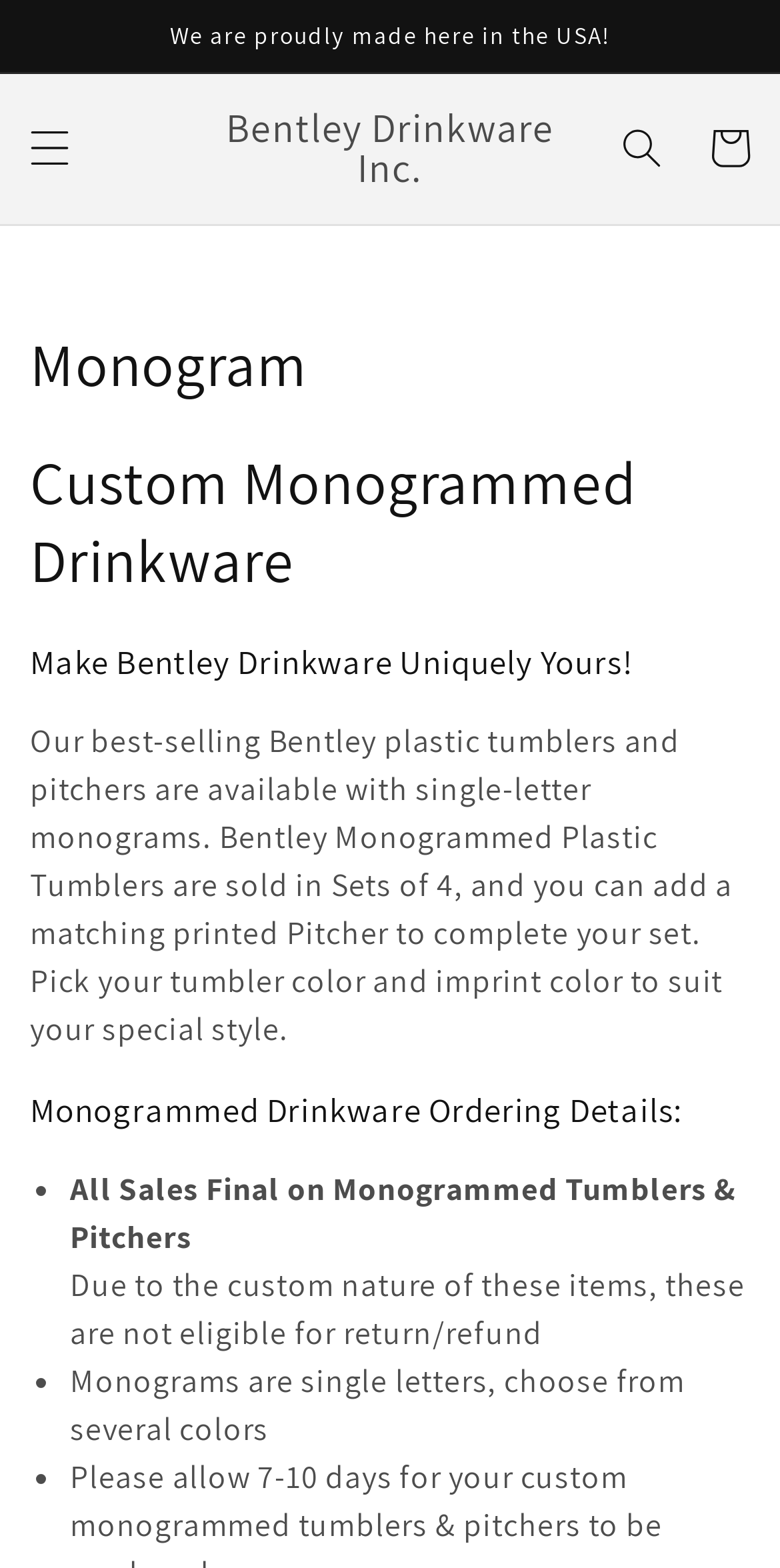What is the company proudly made in?
Give a single word or phrase as your answer by examining the image.

USA